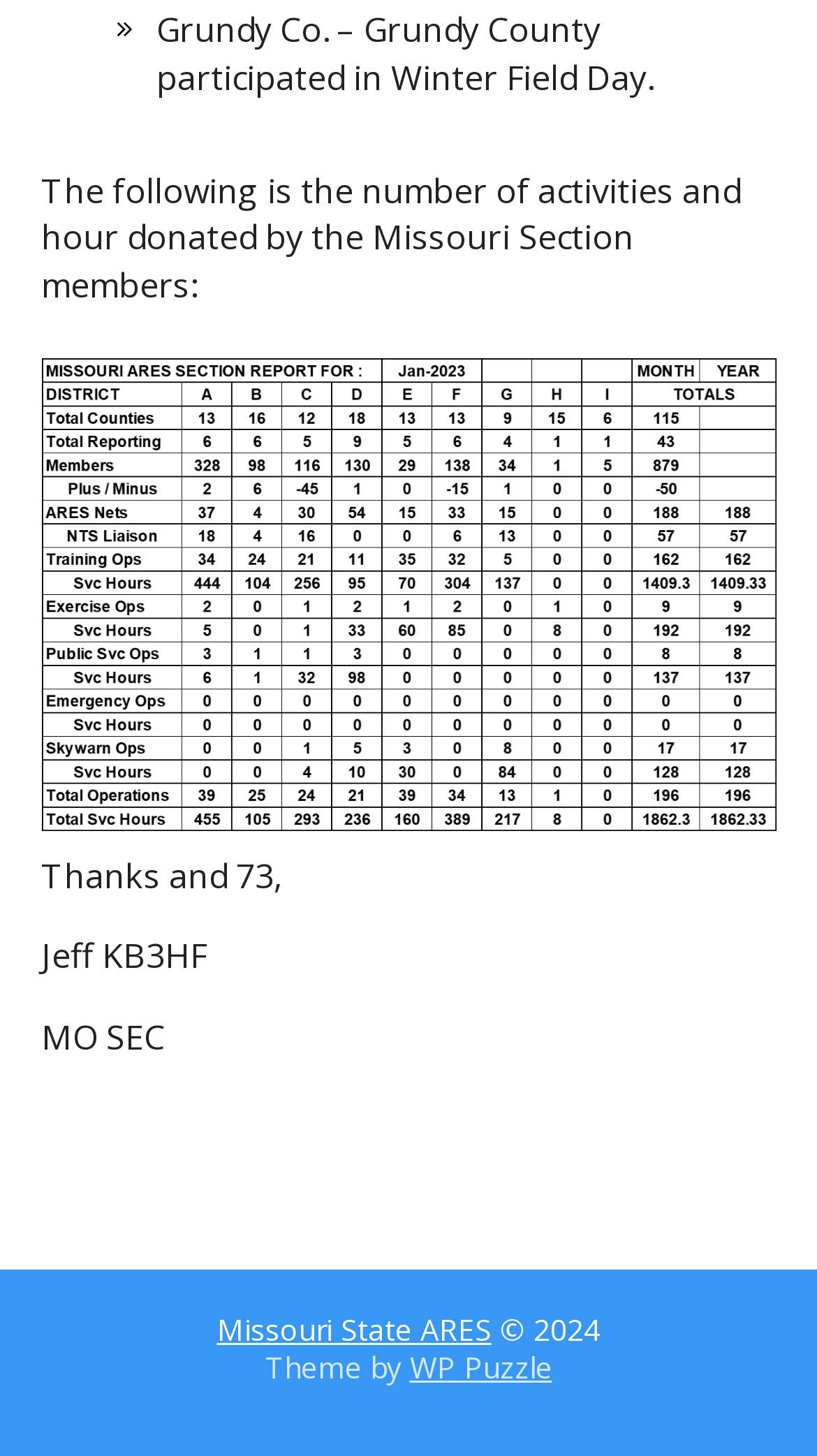Based on the element description: "WP Puzzle", identify the UI element and provide its bounding box coordinates. Use four float numbers between 0 and 1, [left, top, right, bottom].

[0.501, 0.924, 0.676, 0.952]